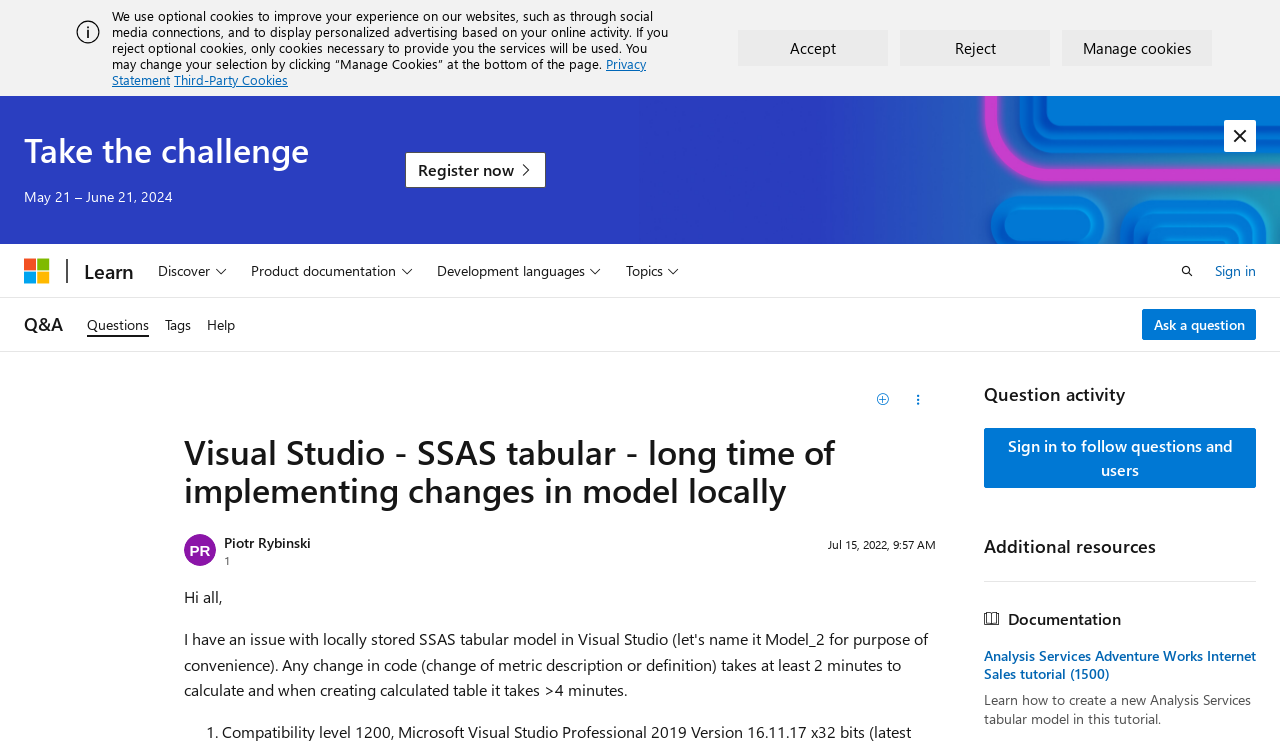Identify the bounding box coordinates for the region to click in order to carry out this instruction: "Open the search". Provide the coordinates using four float numbers between 0 and 1, formatted as [left, top, right, bottom].

[0.912, 0.341, 0.943, 0.389]